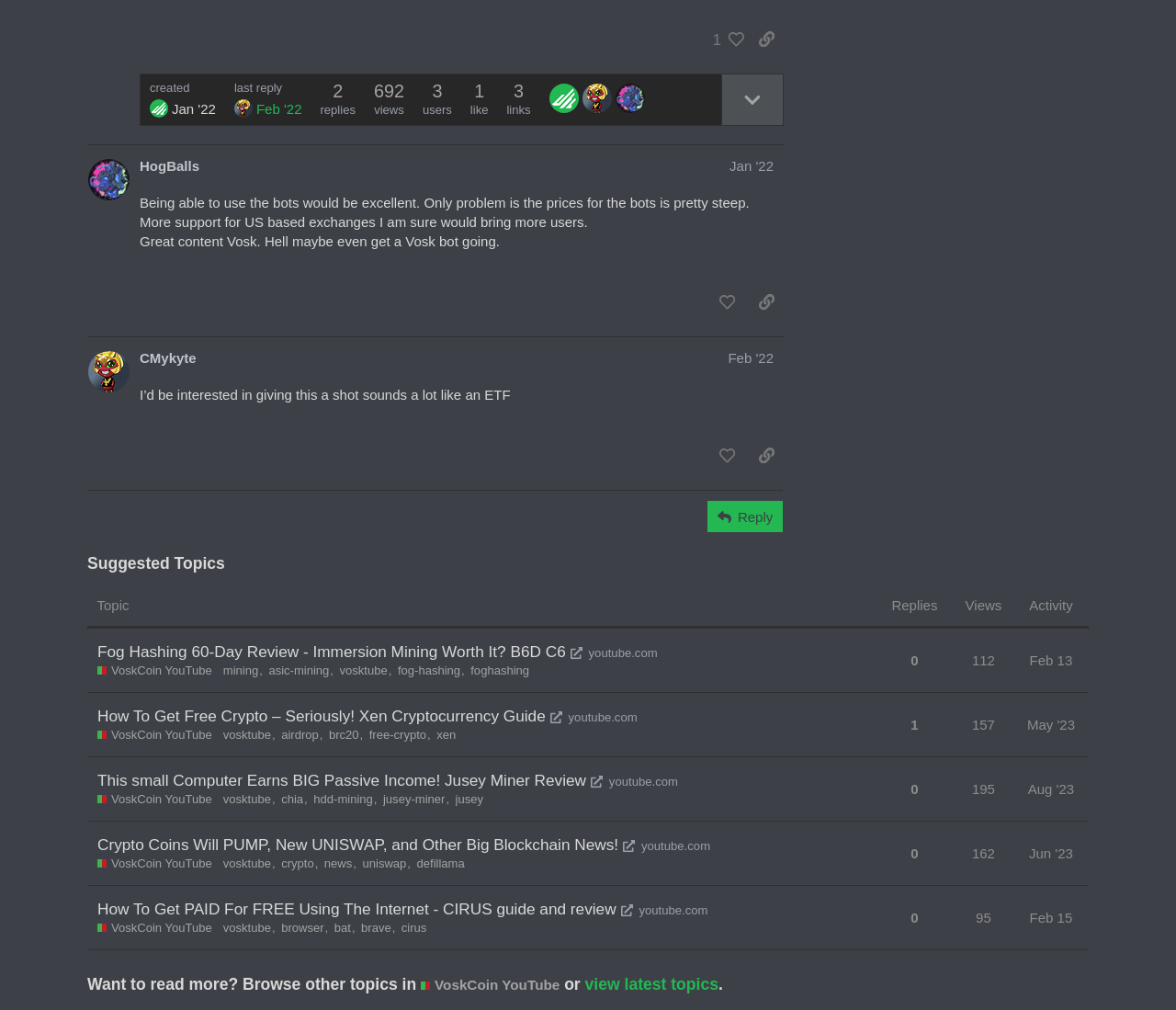Identify the bounding box coordinates of the specific part of the webpage to click to complete this instruction: "share a link to this post".

[0.637, 0.284, 0.666, 0.315]